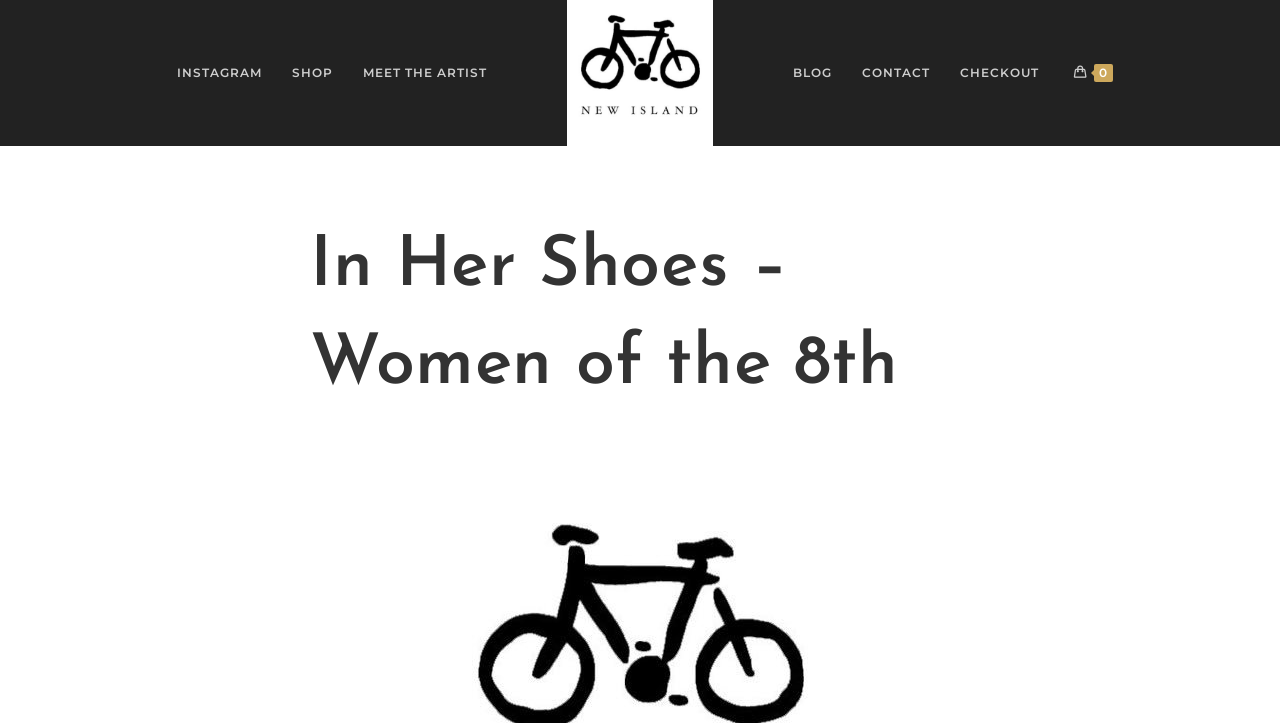Extract the main heading text from the webpage.

My first book, In Her Shoes – Women of the Eighth will be published Autumn 2020, with New Island Books. 